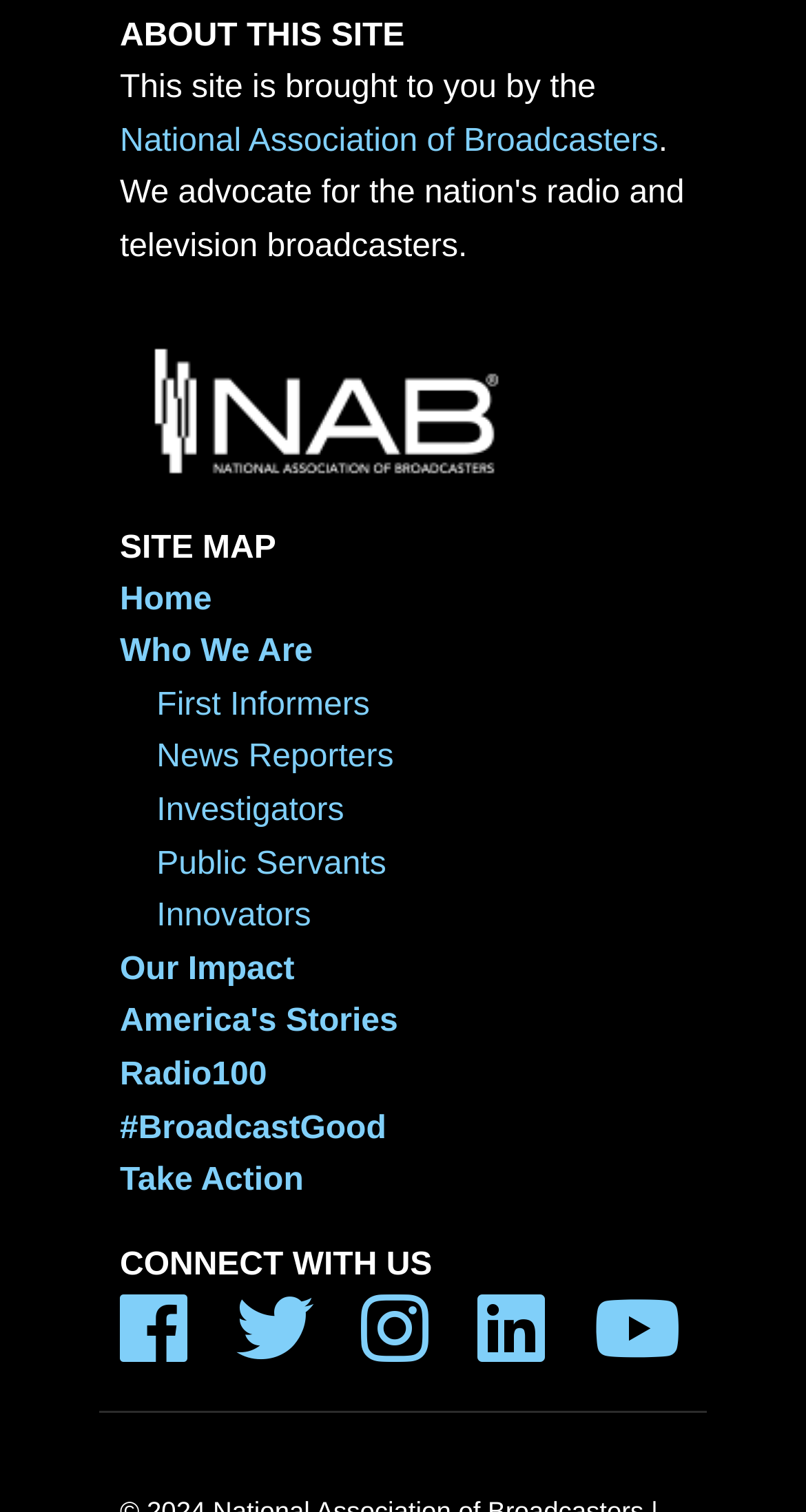Please analyze the image and provide a thorough answer to the question:
How can users connect with the site?

The 'CONNECT WITH US' section contains links to various social media platforms, such as Facebook, Twitter, and LinkedIn, which allows users to connect with the site and stay updated.